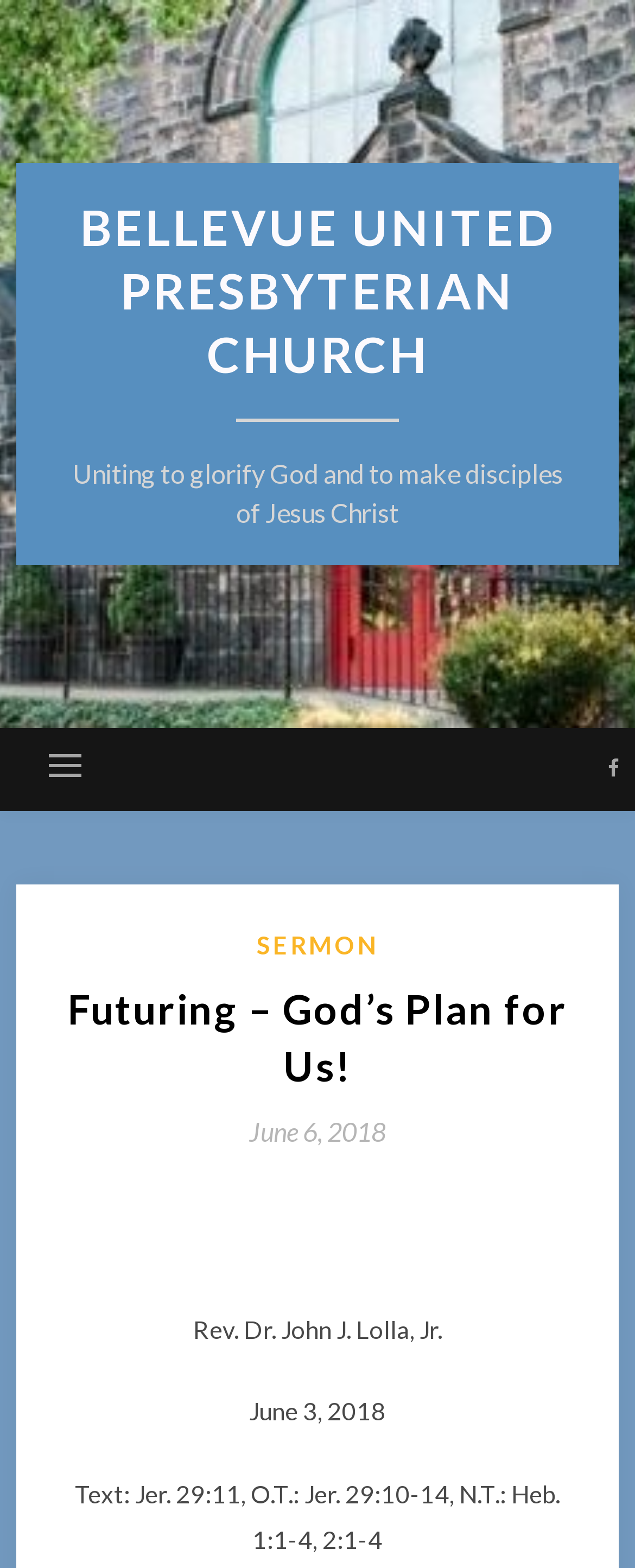Generate a comprehensive description of the webpage.

The webpage is about Futuring, God's plan for us, and is related to Bellevue United Presbyterian Church. At the top, there is a link to the church's name, "BELLEVUE UNITED PRESBYTERIAN CHURCH", with a brief description "Uniting to glorify God and to make disciples of Jesus Christ". Next to it, there is a button that controls the primary menu. On the right side of the top section, there is a link with an icon.

Below the top section, there is a header area that takes up most of the page's width. Within this area, there are several elements. On the left side, there is a heading that reads "Futuring – God’s Plan for Us!". To the right of the heading, there is a link to "SERMON". Further down, there is a link to a specific date, "June 6, 2018", which is accompanied by a time element.

In the middle section, there are three lines of static text. The first line is a non-breaking space character. The second line reads "Rev. Dr. John J. Lolla, Jr.", which is likely the name of the sermon's author or speaker. The third line reads "June 3, 2018", which is likely the date of the sermon.

At the bottom, there is a longer line of static text that reads "Text: Jer. 29:11, O.T.: Jer. 29:10-14, N.T.: Heb. 1:1-4, 2:1-4", which appears to be a reference to biblical texts.